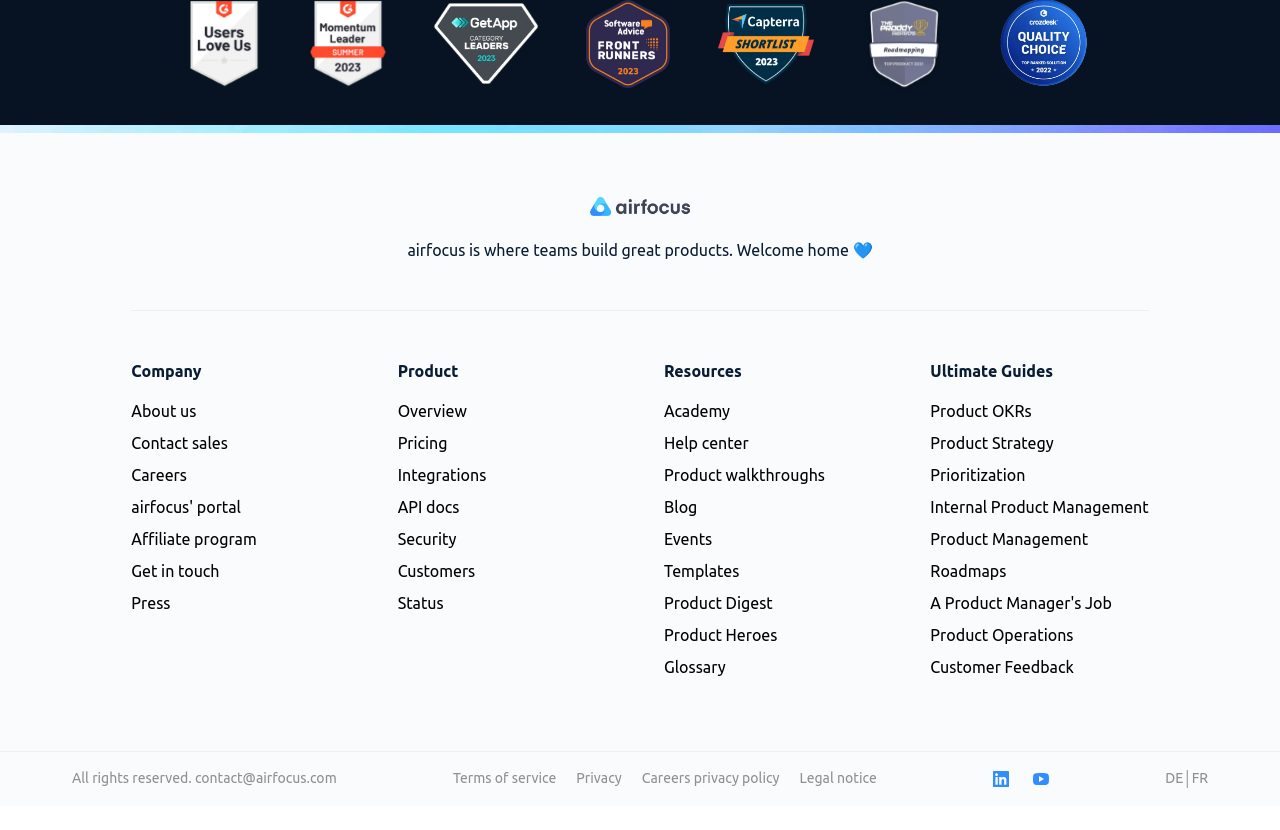From the image, can you give a detailed response to the question below:
How many badges are displayed on the webpage?

There are two badges displayed on the webpage, one is 'GetApp badge category leader' and the other is 'capterra shortlist badge', both are located at the top of the webpage.